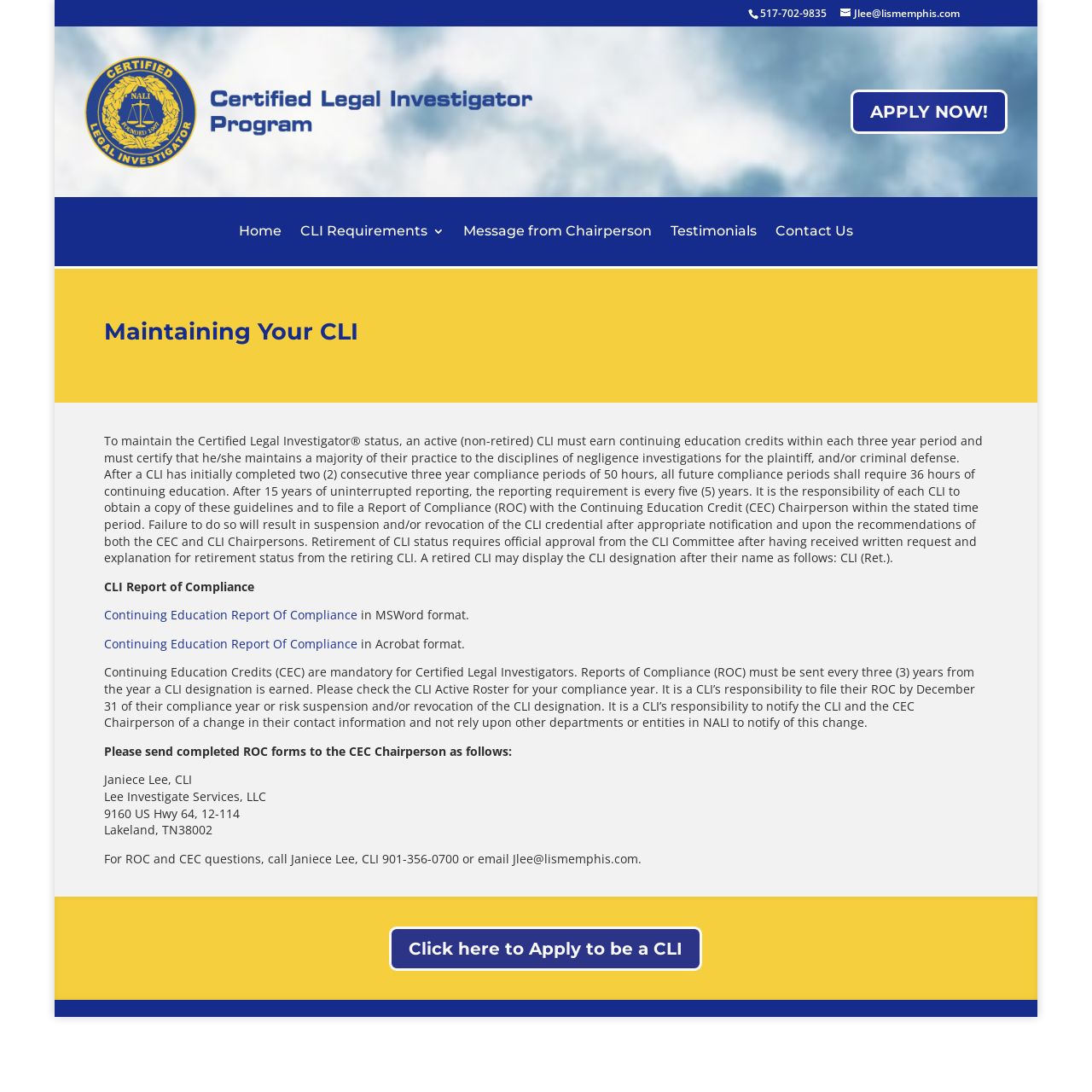Calculate the bounding box coordinates for the UI element based on the following description: "Continuing Education Report Of Compliance". Ensure the coordinates are four float numbers between 0 and 1, i.e., [left, top, right, bottom].

[0.095, 0.556, 0.327, 0.571]